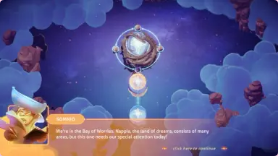List and describe all the prominent features within the image.

The image showcases a colorful, whimsical scene from the game "Dream Catcher: Prologue." In the center, a magical orb is suspended in space, surrounded by a serene cosmic background featuring clouds and floating islands. The interface includes a character's dialogue, identifying them as "SOMMO," who introduces the setting: the "Bay of Norlian." This area is described as a land of dreams, comprising numerous environments full of adventures. Below the dialogue, a playful treasure chest signifies the game's visual style, inviting players to embark on a unique journey. The interactive element encourages exploration and emphasizes the narrative-driven approach of the game, making it clear that this world is designed to evoke nostalgic and relatable experiences for players.